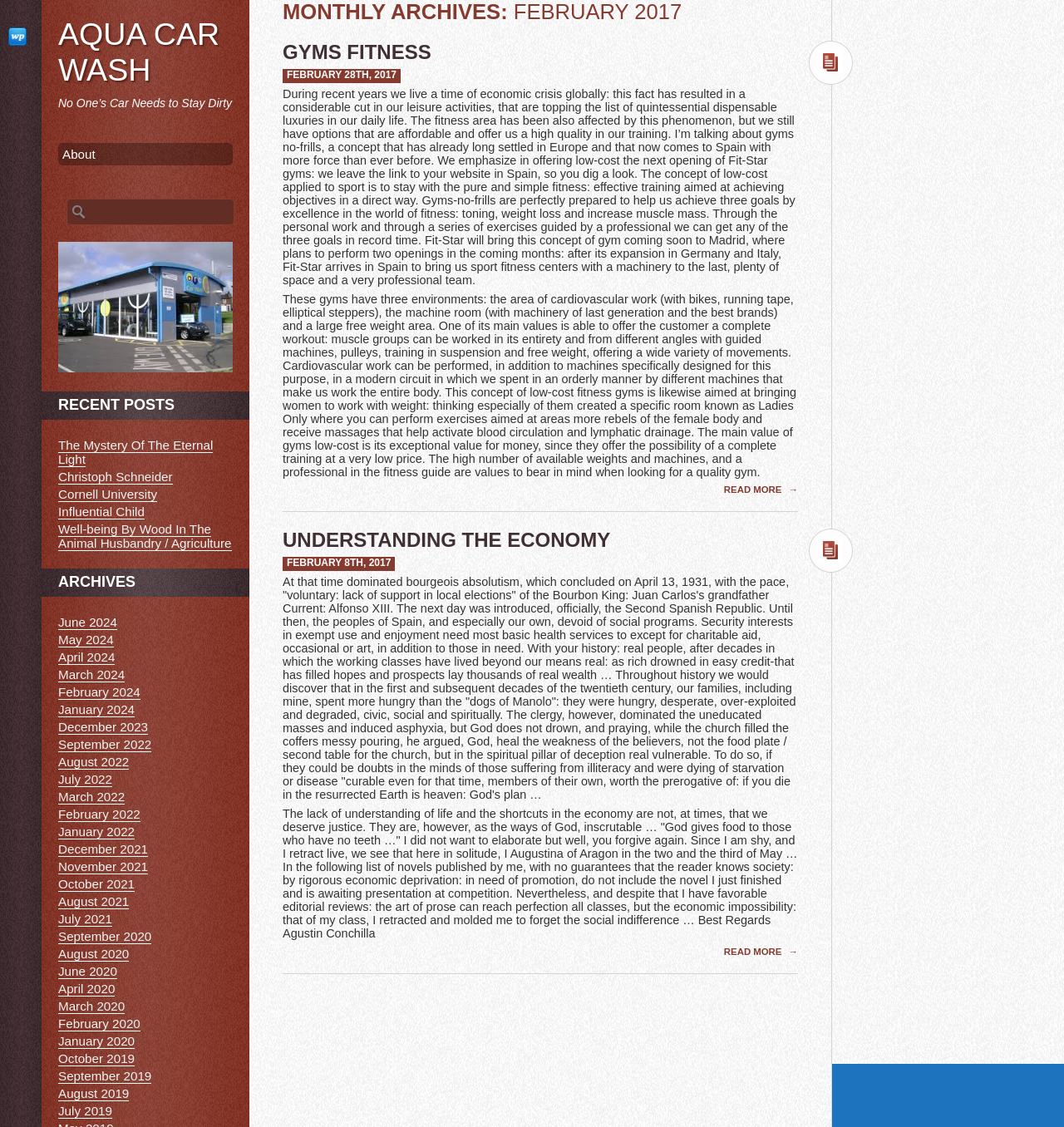Find the bounding box coordinates of the clickable area that will achieve the following instruction: "Click on the 'GYMS FITNESS' link".

[0.266, 0.036, 0.405, 0.056]